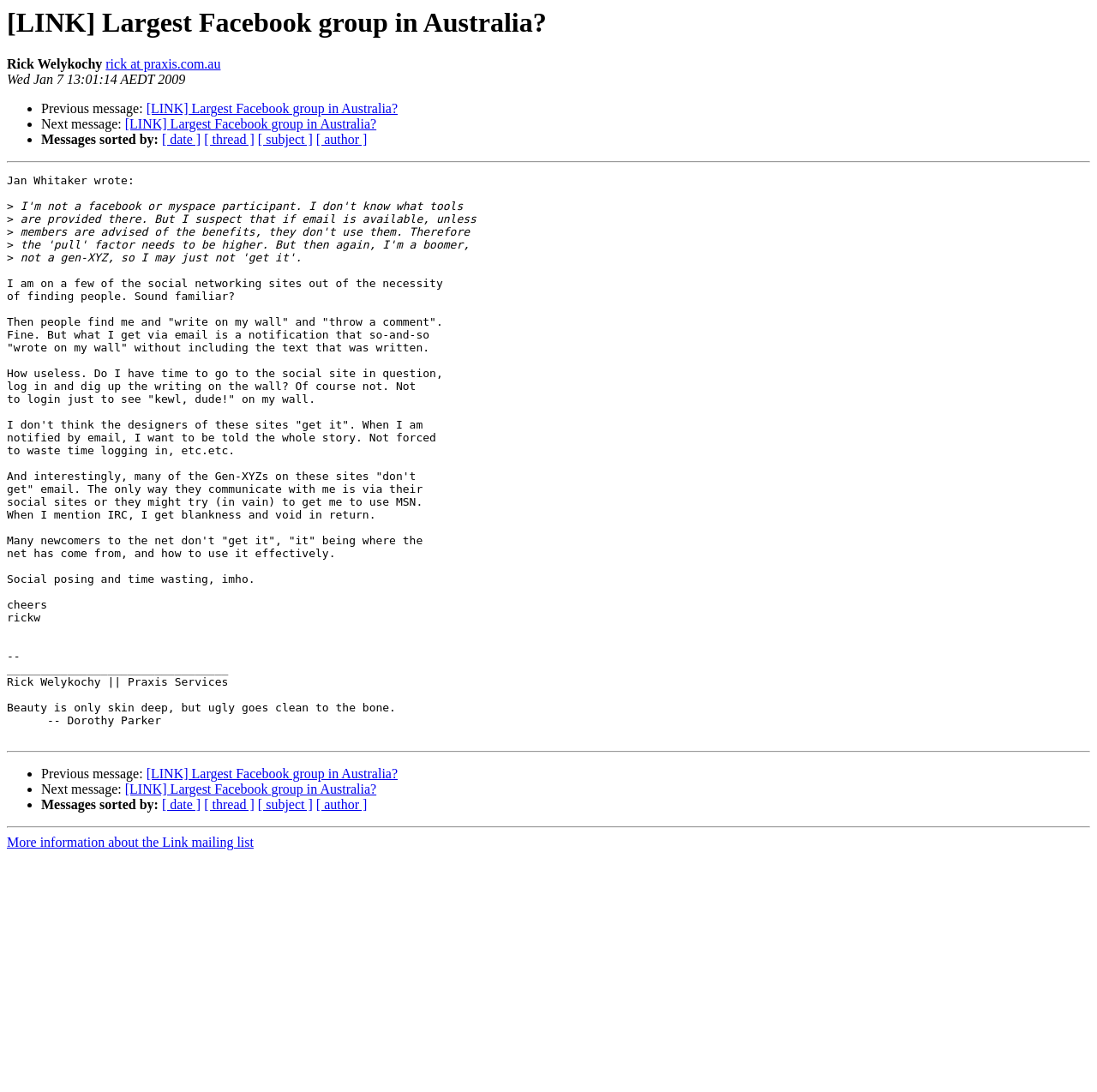Locate the bounding box coordinates of the area that needs to be clicked to fulfill the following instruction: "Call the phone number". The coordinates should be in the format of four float numbers between 0 and 1, namely [left, top, right, bottom].

None